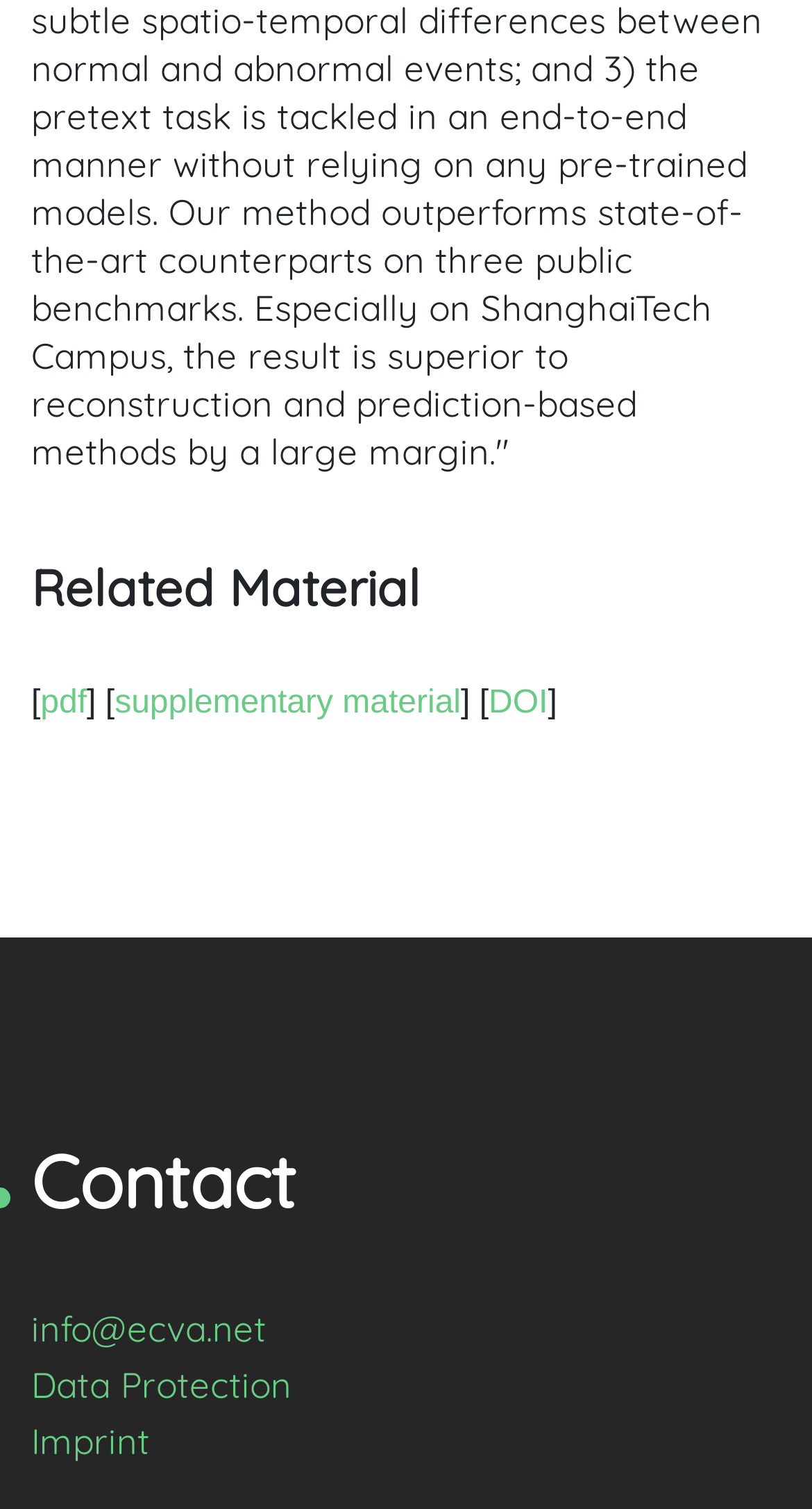What is the last link on the webpage?
Please provide a comprehensive answer based on the details in the screenshot.

The last link on the webpage is 'Imprint' which is located at the bottom of the webpage, under the 'Contact' heading. It is indicated by the link text 'Imprint'.